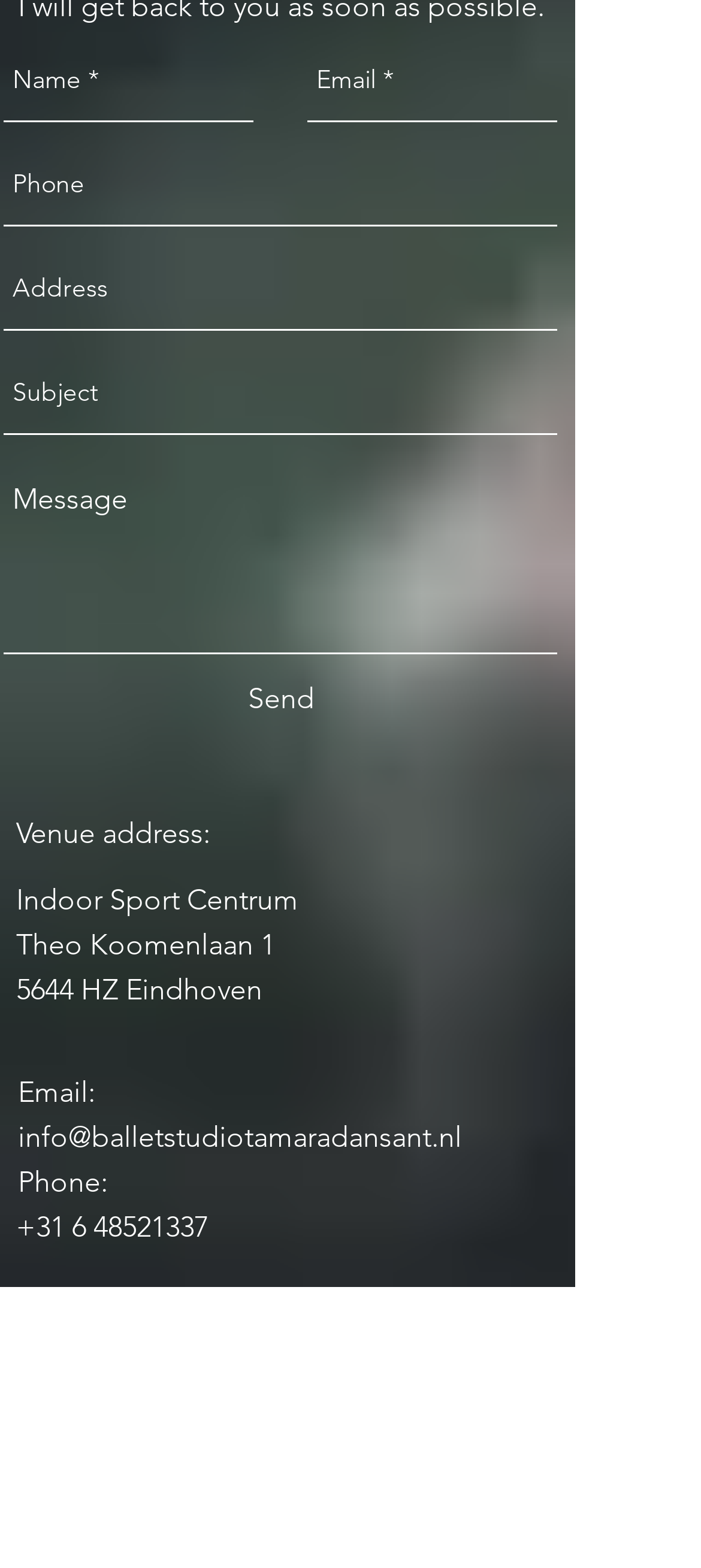Using the given element description, provide the bounding box coordinates (top-left x, top-left y, bottom-right x, bottom-right y) for the corresponding UI element in the screenshot: Affiliate Account

None